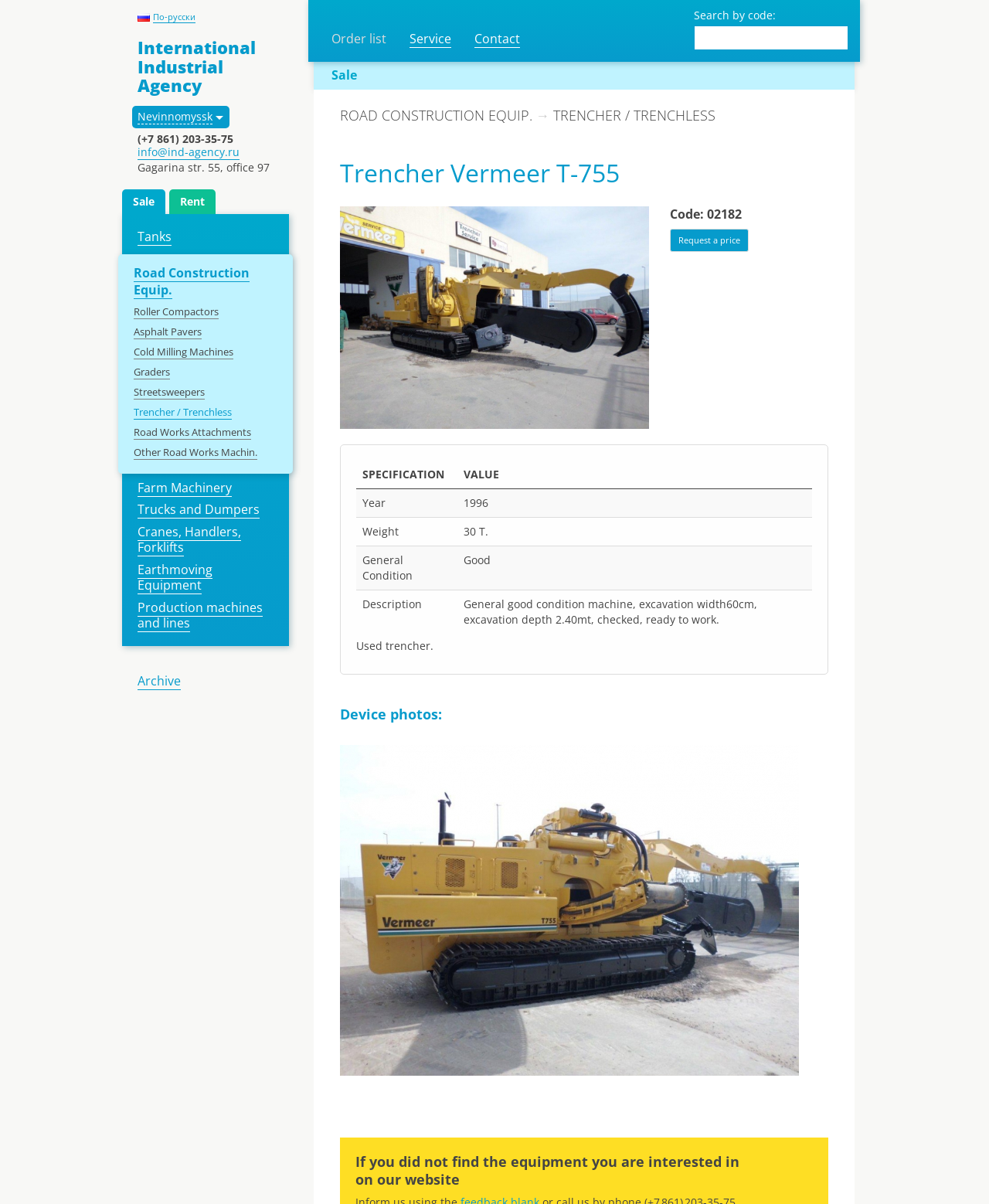Provide an in-depth caption for the contents of the webpage.

The webpage is about a specific product, the Trencher Vermeer T-755, and appears to be a product listing page. At the top, there are links to switch the language to Russian and a link to the International Industrial Agency. Below that, there is contact information, including an address, phone number, and email.

On the left side, there is a menu with various categories, including Tanks, Road Construction Equipment, Farm Machinery, Trucks and Dumpers, Cranes, Handlers, Forklifts, Earthmoving Equipment, and Production machines and lines. Each category has multiple sub-links.

In the main content area, there is a heading with the product name, Trencher Vermeer T-755, and an image of the product. Below the image, there is a table with specifications of the product. The table has a single row with a column header labeled "SPECIFICATION".

On the right side, there are links to other sections of the website, including Order list, Service, and Contact. There is also a search bar with a label "Search by code:".

At the bottom of the page, there is a button to request a price for the product.